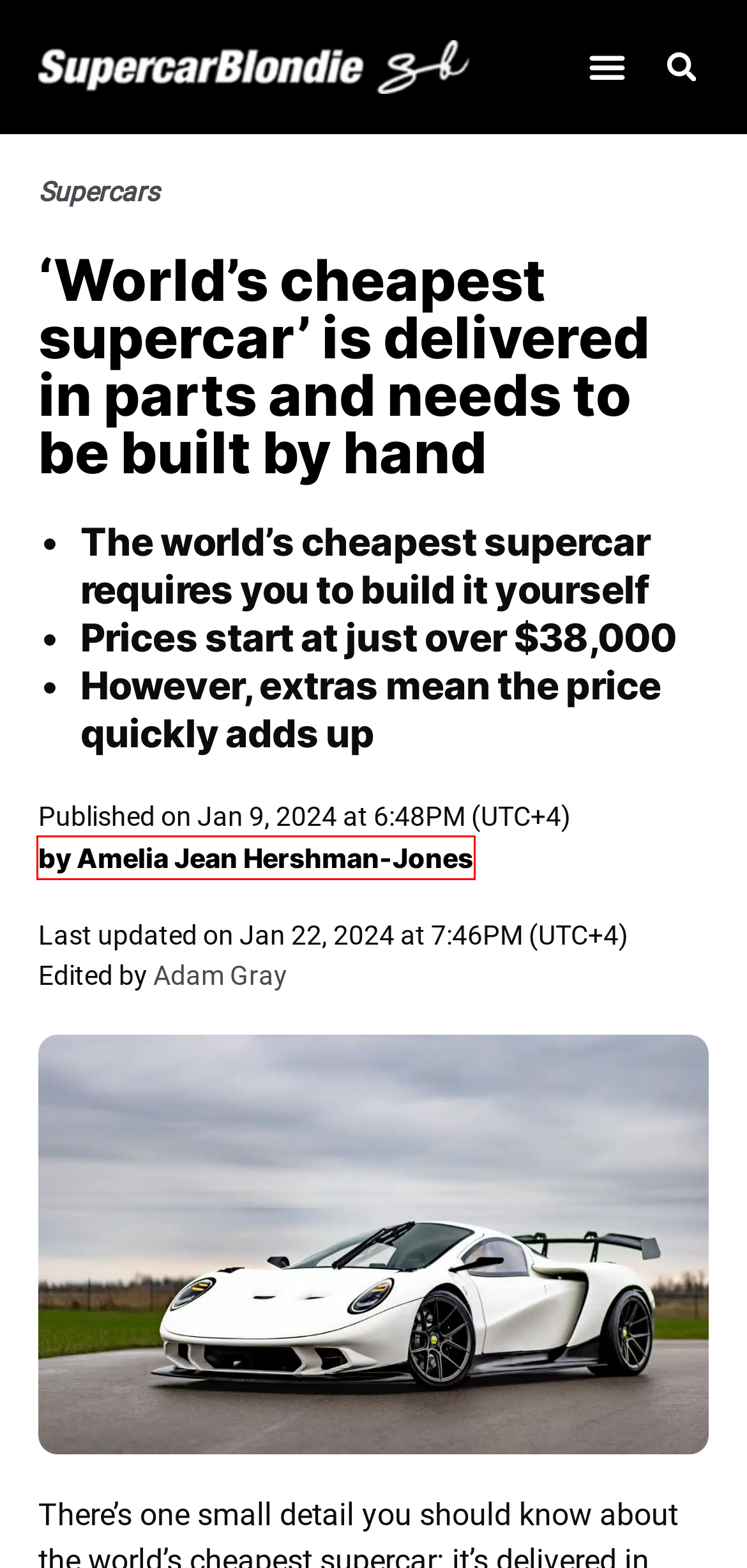Given a screenshot of a webpage with a red rectangle bounding box around a UI element, select the best matching webpage description for the new webpage that appears after clicking the highlighted element. The candidate descriptions are:
A. Supercar Blondie – Automotive, Tech, Luxury & Lifestyle
B. Work with us - SB Media
C. Aspark OWL SP600 prototype world's fastest electric hypercar
D. Supercars | Hypercars and more | Supercar Blondie
E. Cars - Headlines - Supercar Blondie
F. Man builds wooden Cybertruck and Cyberquad in 100 days
G. , Author at Supercar Blondie
H. Watch the incredible restoration of an abandoned Audi R8

G